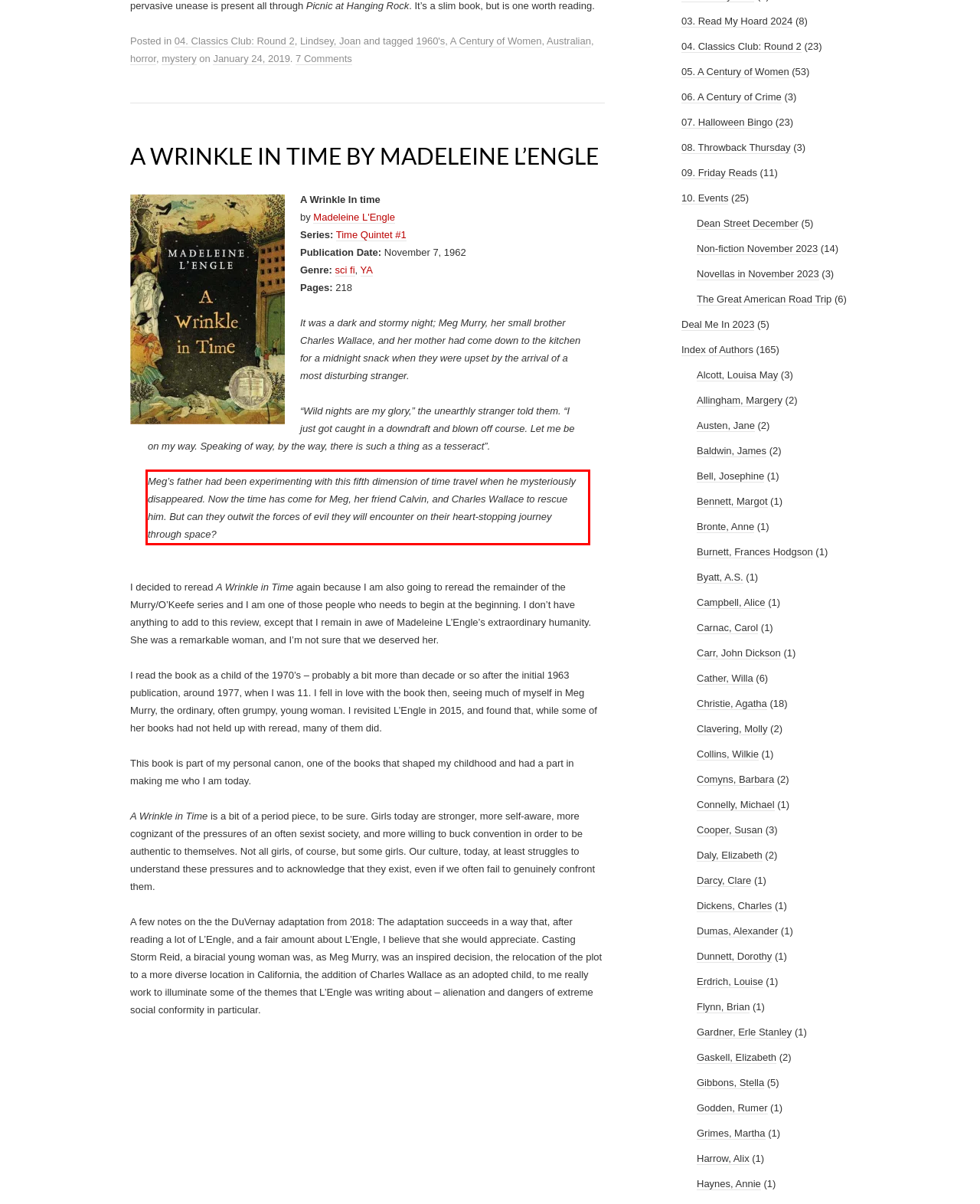Given a webpage screenshot, identify the text inside the red bounding box using OCR and extract it.

Meg’s father had been experimenting with this fifth dimension of time travel when he mysteriously disappeared. Now the time has come for Meg, her friend Calvin, and Charles Wallace to rescue him. But can they outwit the forces of evil they will encounter on their heart-stopping journey through space?